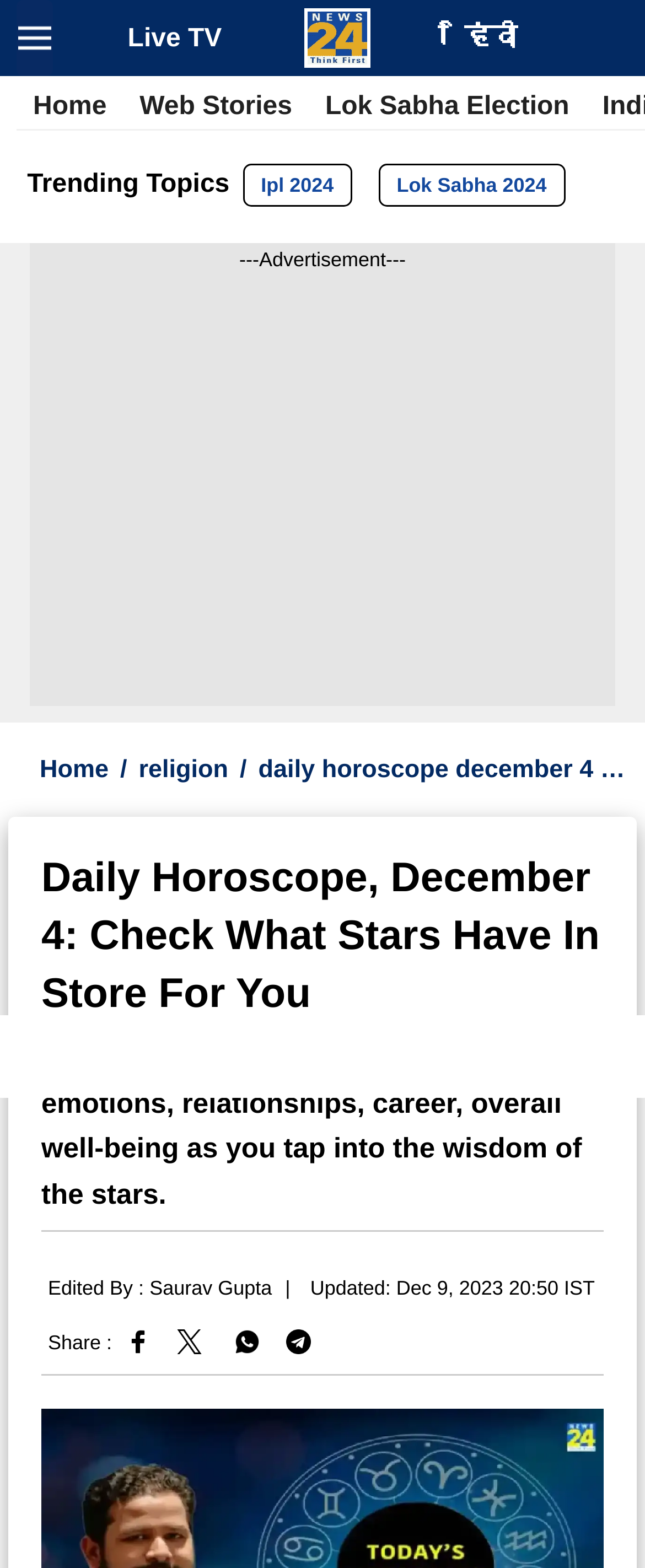Please identify the bounding box coordinates of the element that needs to be clicked to execute the following command: "Go to Live TV". Provide the bounding box using four float numbers between 0 and 1, formatted as [left, top, right, bottom].

[0.198, 0.016, 0.344, 0.033]